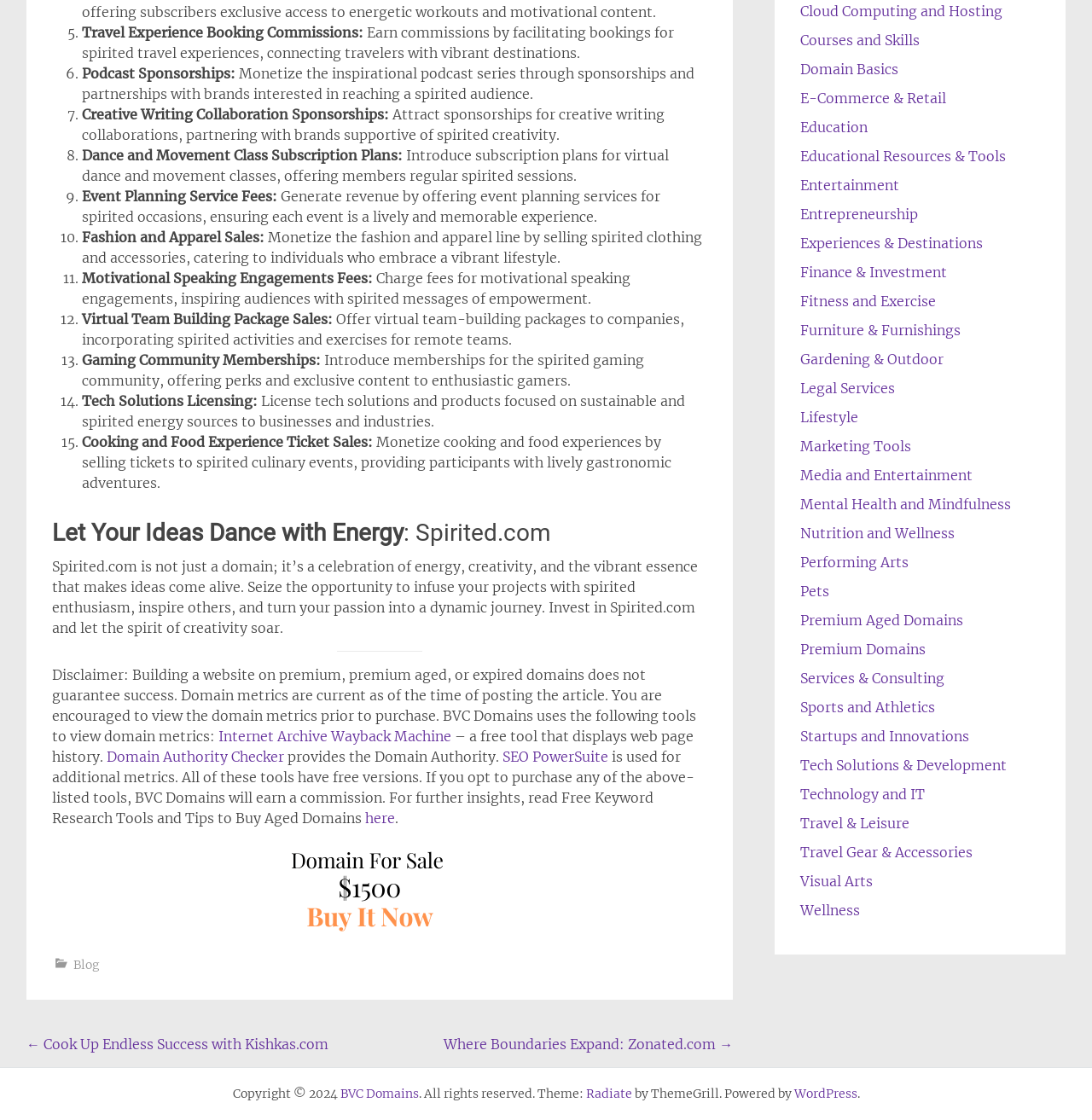What is the purpose of the list markers?
Please ensure your answer to the question is detailed and covers all necessary aspects.

The list markers (e.g. '5.', '6.', etc.) are used to enumerate a list of business ideas, such as 'Travel Experience Booking Commissions', 'Podcast Sponsorships', and so on, which are described in the static text elements following each list marker.